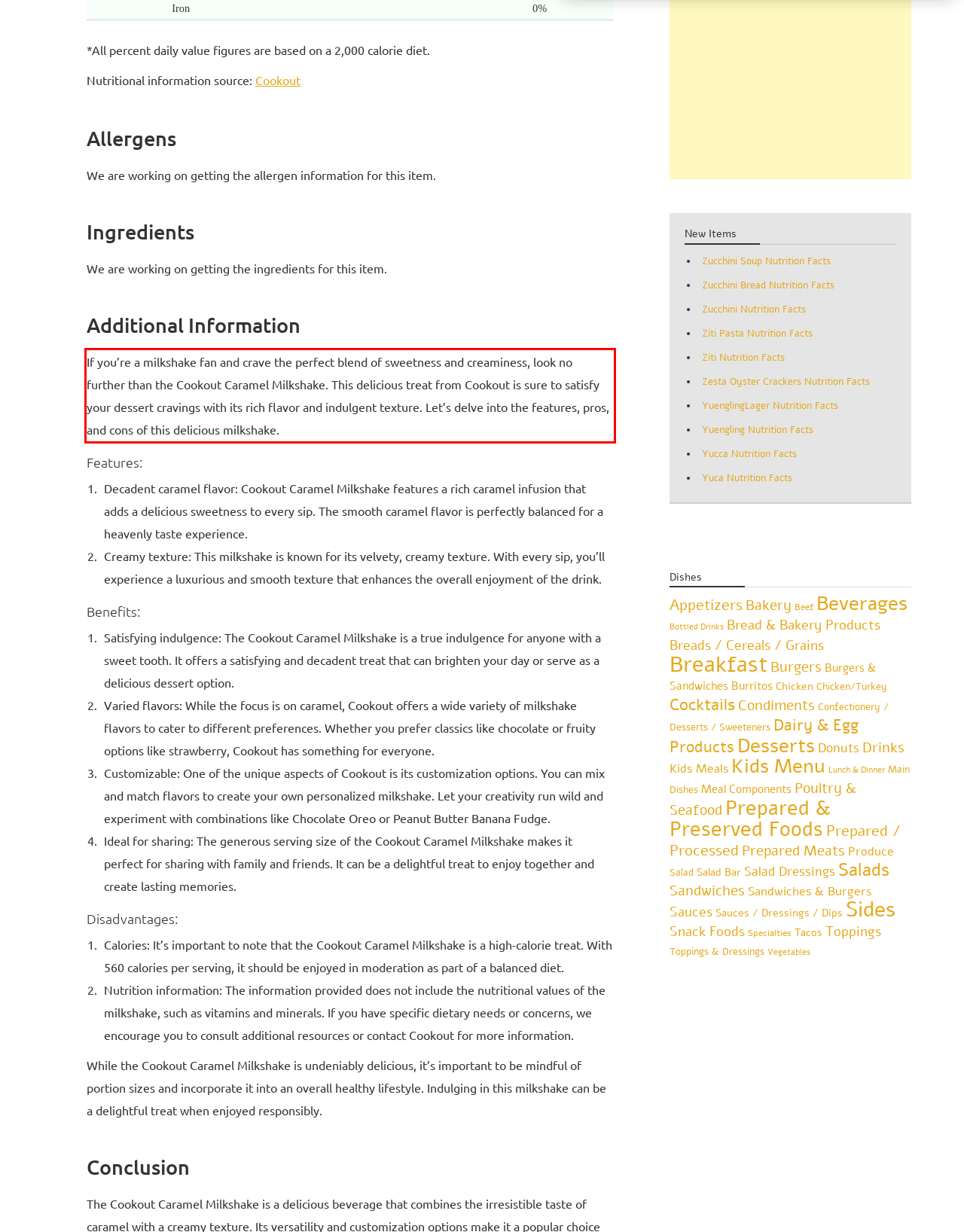You have a screenshot with a red rectangle around a UI element. Recognize and extract the text within this red bounding box using OCR.

If you’re a milkshake fan and crave the perfect blend of sweetness and creaminess, look no further than the Cookout Caramel Milkshake. This delicious treat from Cookout is sure to satisfy your dessert cravings with its rich flavor and indulgent texture. Let’s delve into the features, pros, and cons of this delicious milkshake.